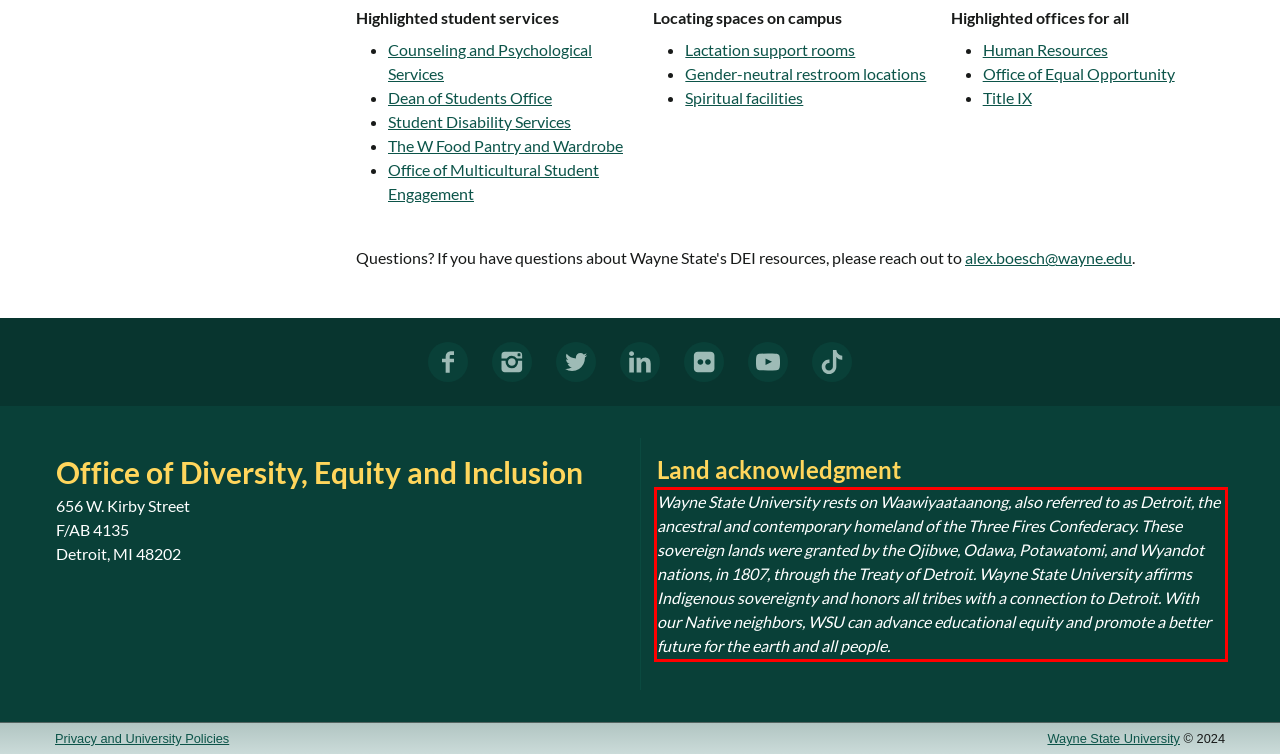Please perform OCR on the text within the red rectangle in the webpage screenshot and return the text content.

Wayne State University rests on Waawiyaataanong, also referred to as Detroit, the ancestral and contemporary homeland of the Three Fires Confederacy. These sovereign lands were granted by the Ojibwe, Odawa, Potawatomi, and Wyandot nations, in 1807, through the Treaty of Detroit. Wayne State University affirms Indigenous sovereignty and honors all tribes with a connection to Detroit. With our Native neighbors, WSU can advance educational equity and promote a better future for the earth and all people.